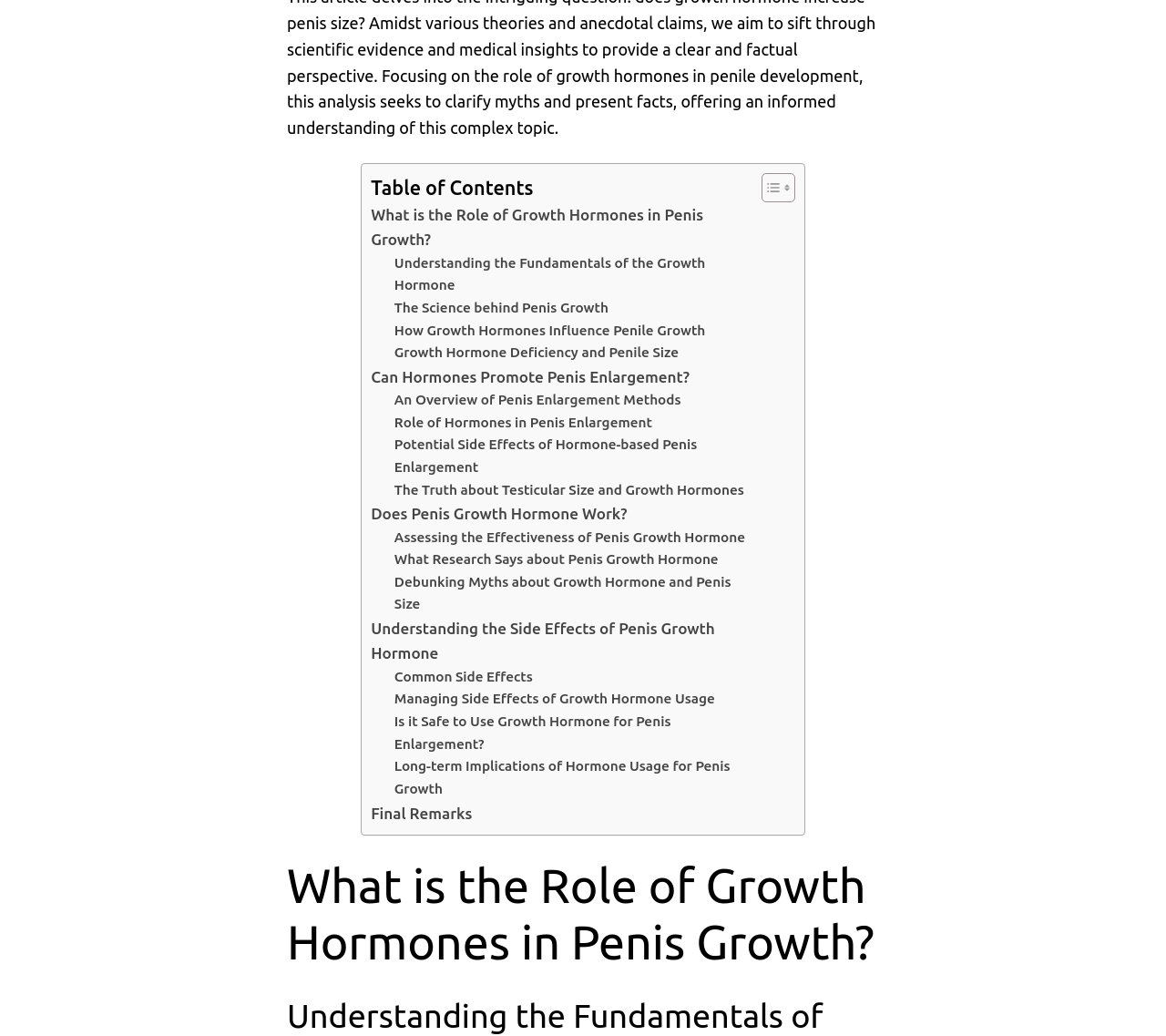Please identify the bounding box coordinates of the clickable area that will allow you to execute the instruction: "Check 'Can Hormones Promote Penis Enlargement?'".

[0.318, 0.352, 0.591, 0.376]